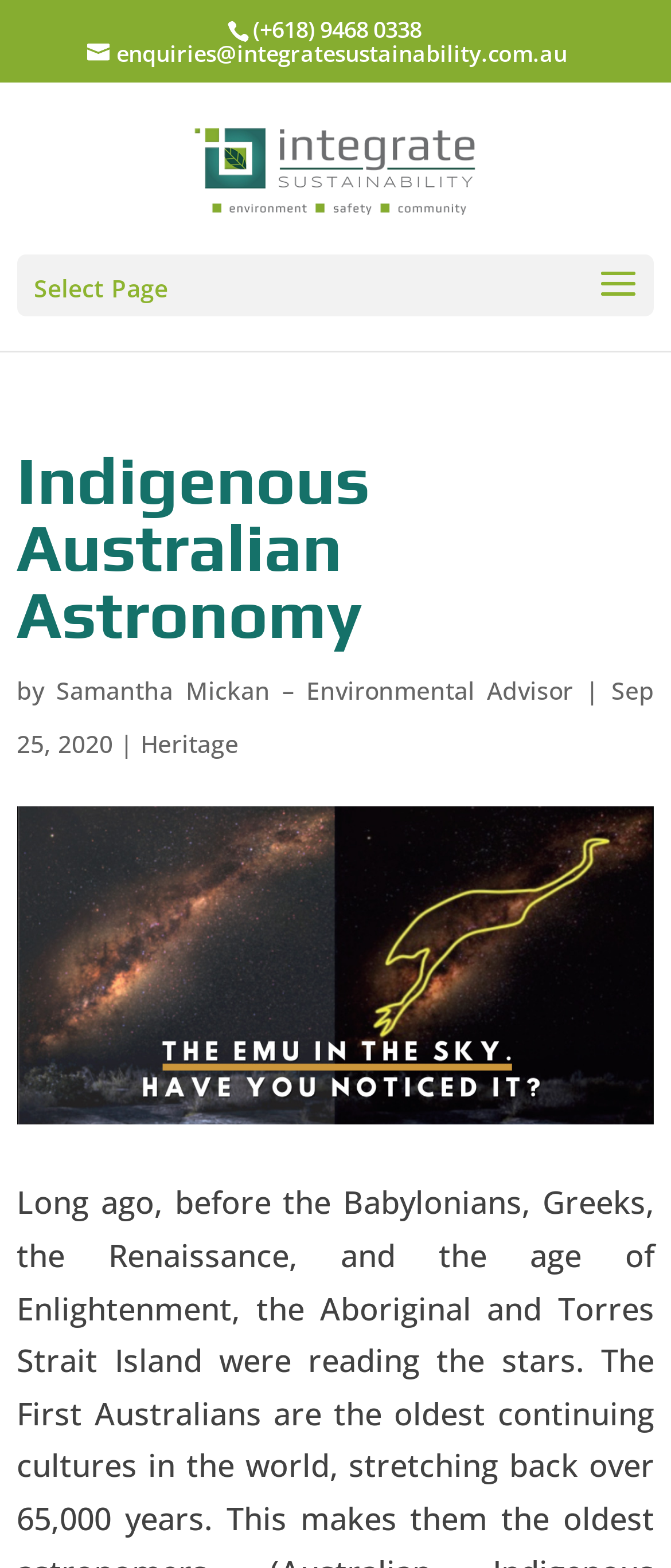Provide a brief response to the question below using one word or phrase:
When was the article published?

Sep 25, 2020